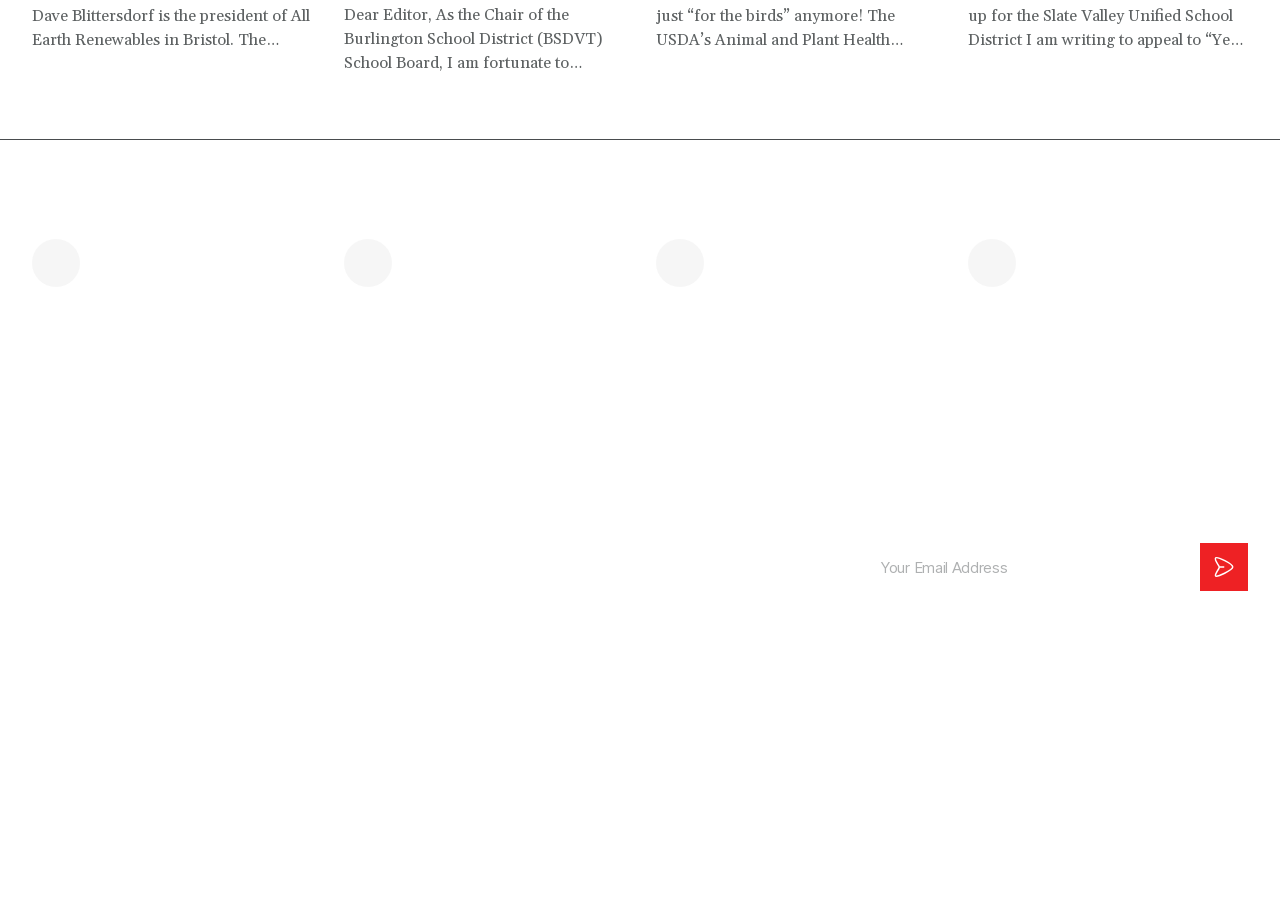Can you specify the bounding box coordinates of the area that needs to be clicked to fulfill the following instruction: "Send us a message"?

[0.512, 0.264, 0.731, 0.317]